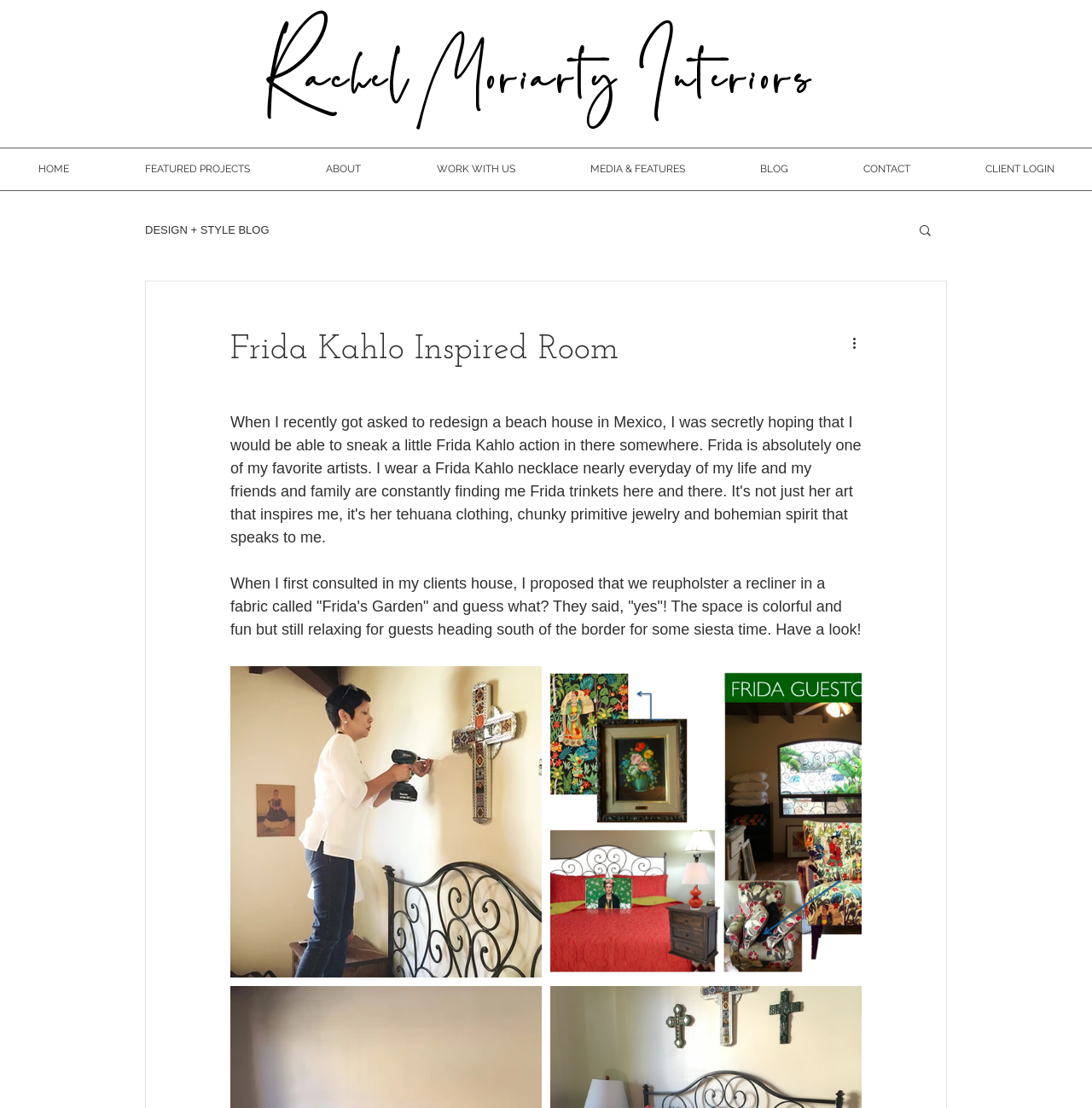How many images are on the webpage?
Respond to the question with a single word or phrase according to the image.

4